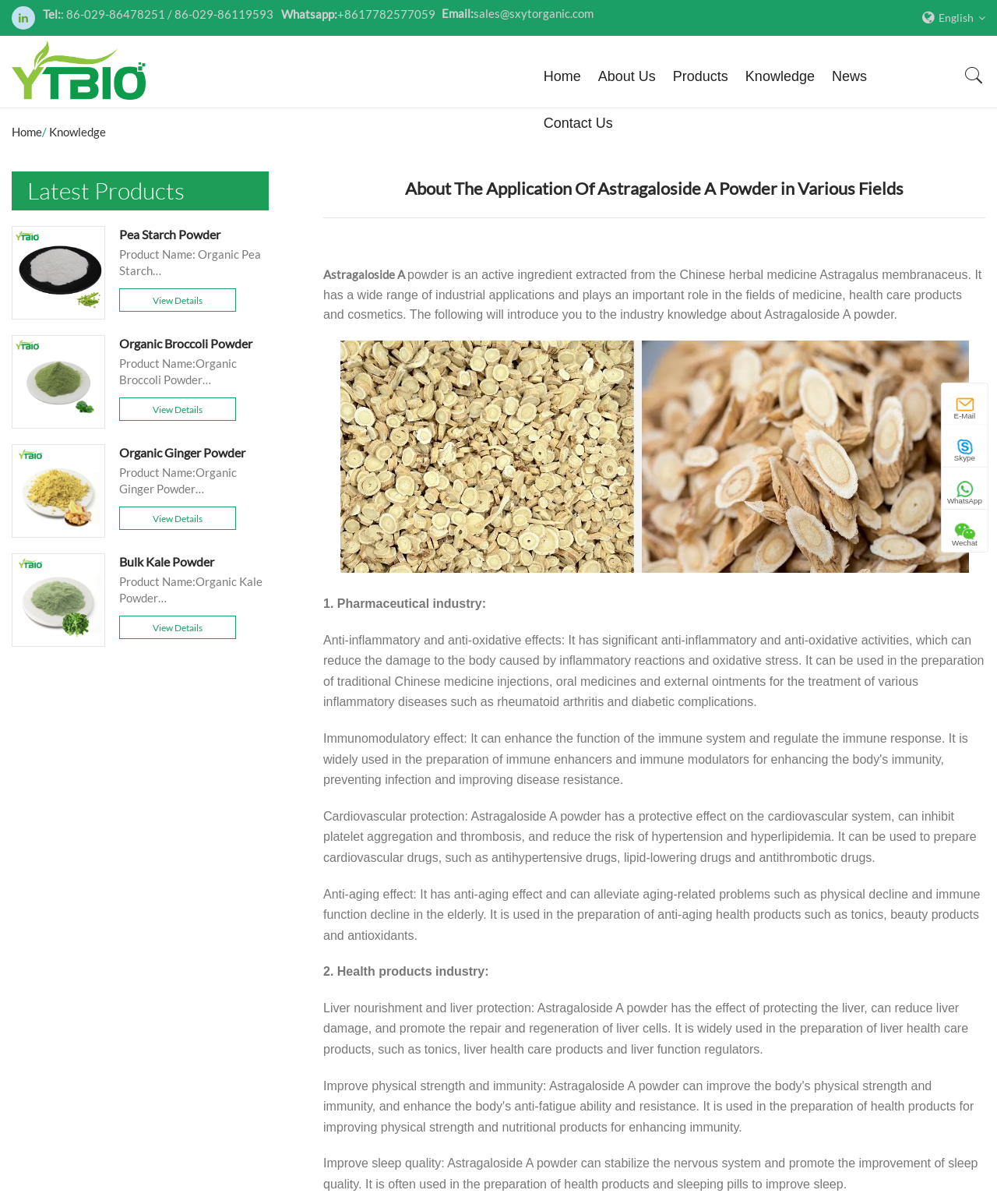Elaborate on the information and visuals displayed on the webpage.

This webpage is about the application of Astragaloside A powder in various fields. At the top, there is a section with contact information, including phone numbers, WhatsApp, email, and other social media links. Below this section, there is a search bar with a keyword input field and a search button.

The main content of the webpage is divided into two parts. On the left side, there is a list of latest products, including Pea Starch Powder, Organic Broccoli Powder, Organic Ginger Powder, and Bulk Kale Powder. Each product has a brief description, certifications, and a "View Details" link.

On the right side, there is an article about the application of Astragaloside A powder in various fields, including the pharmaceutical industry, health products industry, and cosmetics industry. The article is divided into sections, each describing a specific application of Astragaloside A powder, such as its anti-inflammatory and anti-oxidative effects, cardiovascular protection, anti-aging effect, liver nourishment, and improvement of sleep quality. There is also an image of Astragaloside A powder.

At the top of the webpage, there is a navigation menu with links to Home, About Us, Products, Knowledge, News, and Contact Us. There is also a language selection option with "English" as the default language. At the bottom of the webpage, there are links to HOME, PHONE, E-MAIL, and INQUIRY.